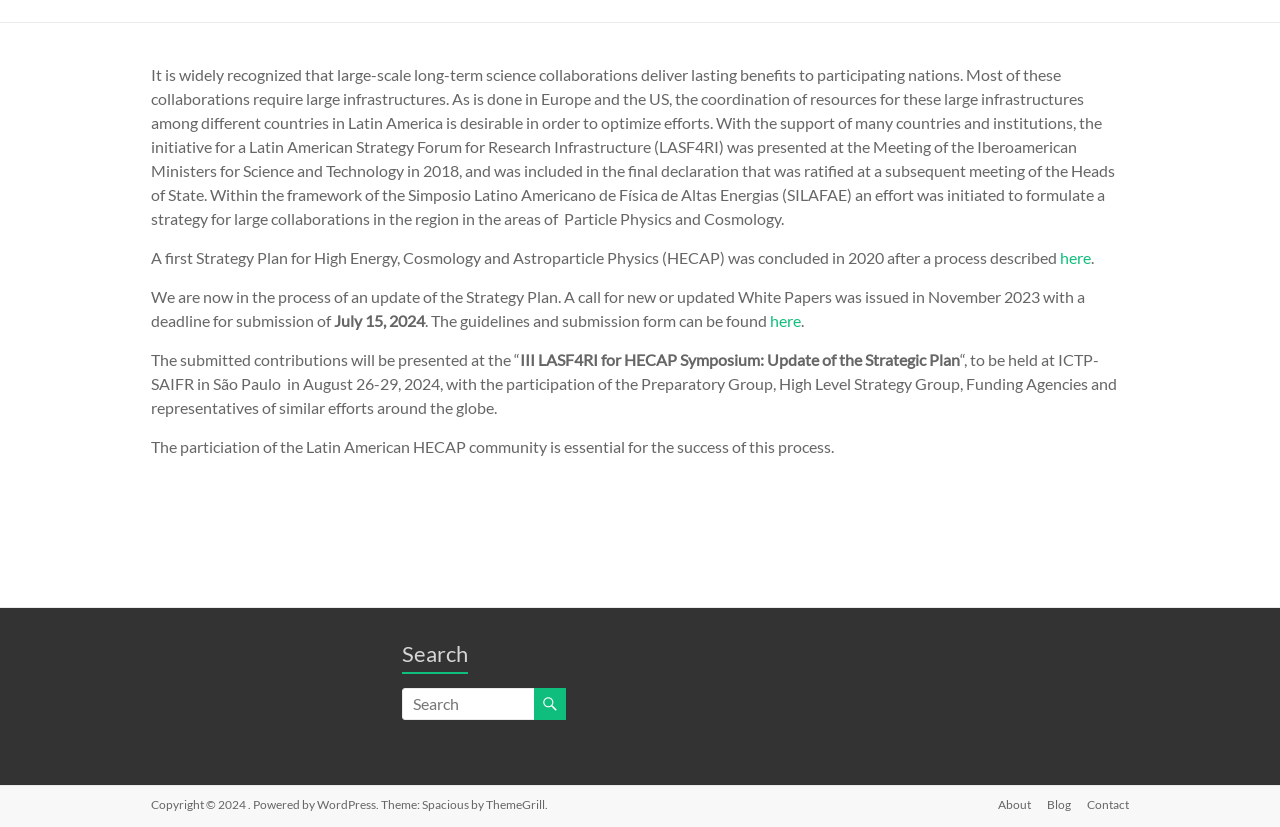Given the description of the UI element: "name="s" placeholder="Search"", predict the bounding box coordinates in the form of [left, top, right, bottom], with each value being a float between 0 and 1.

[0.314, 0.832, 0.42, 0.87]